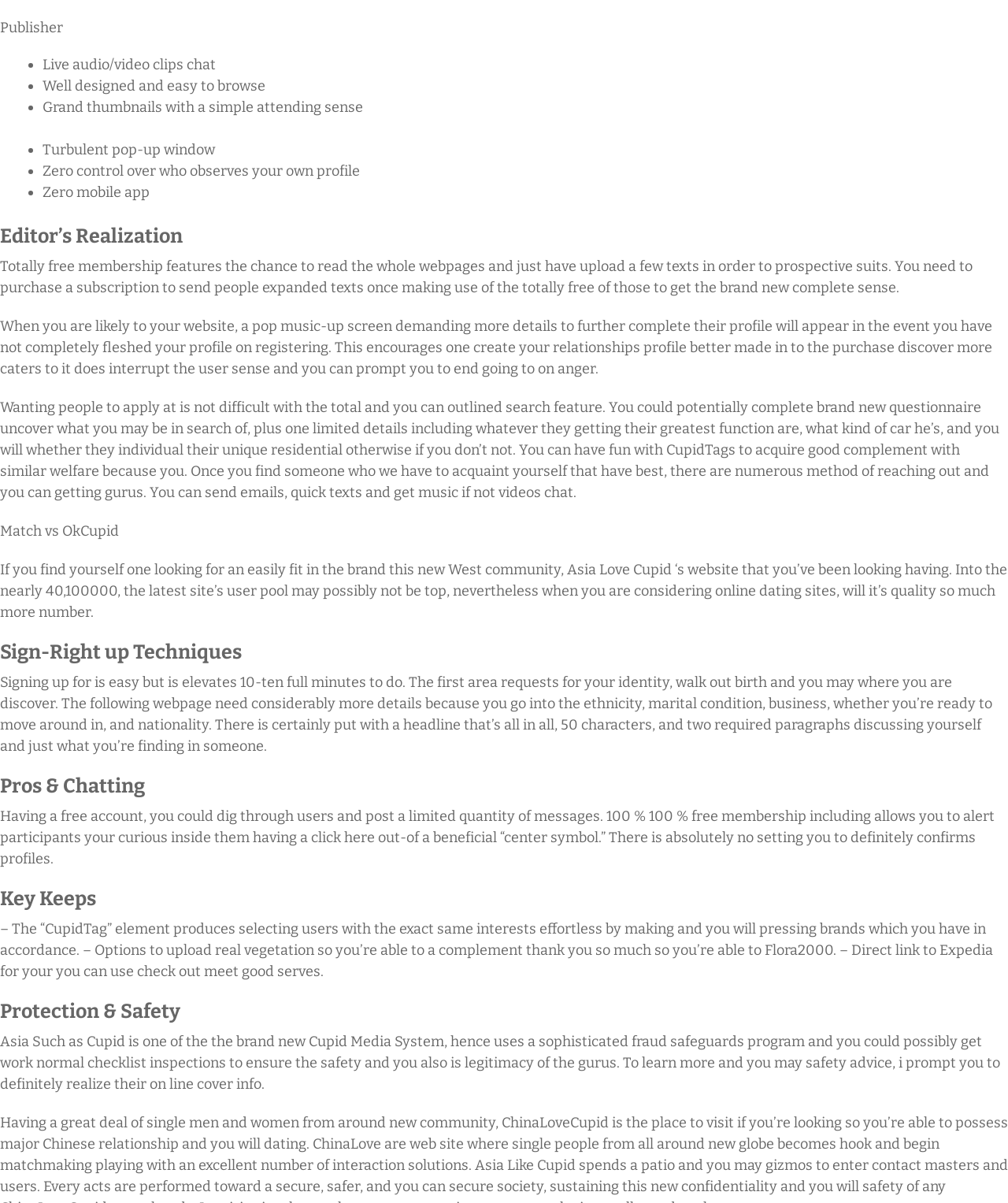Based on the image, give a detailed response to the question: What is the 'CupidTag' feature?

The 'CupidTag' feature is a functionality on ChinaLoveCupid that allows users to select and connect with other users who share similar interests. This feature makes it easy for users to find compatible matches based on their preferences.